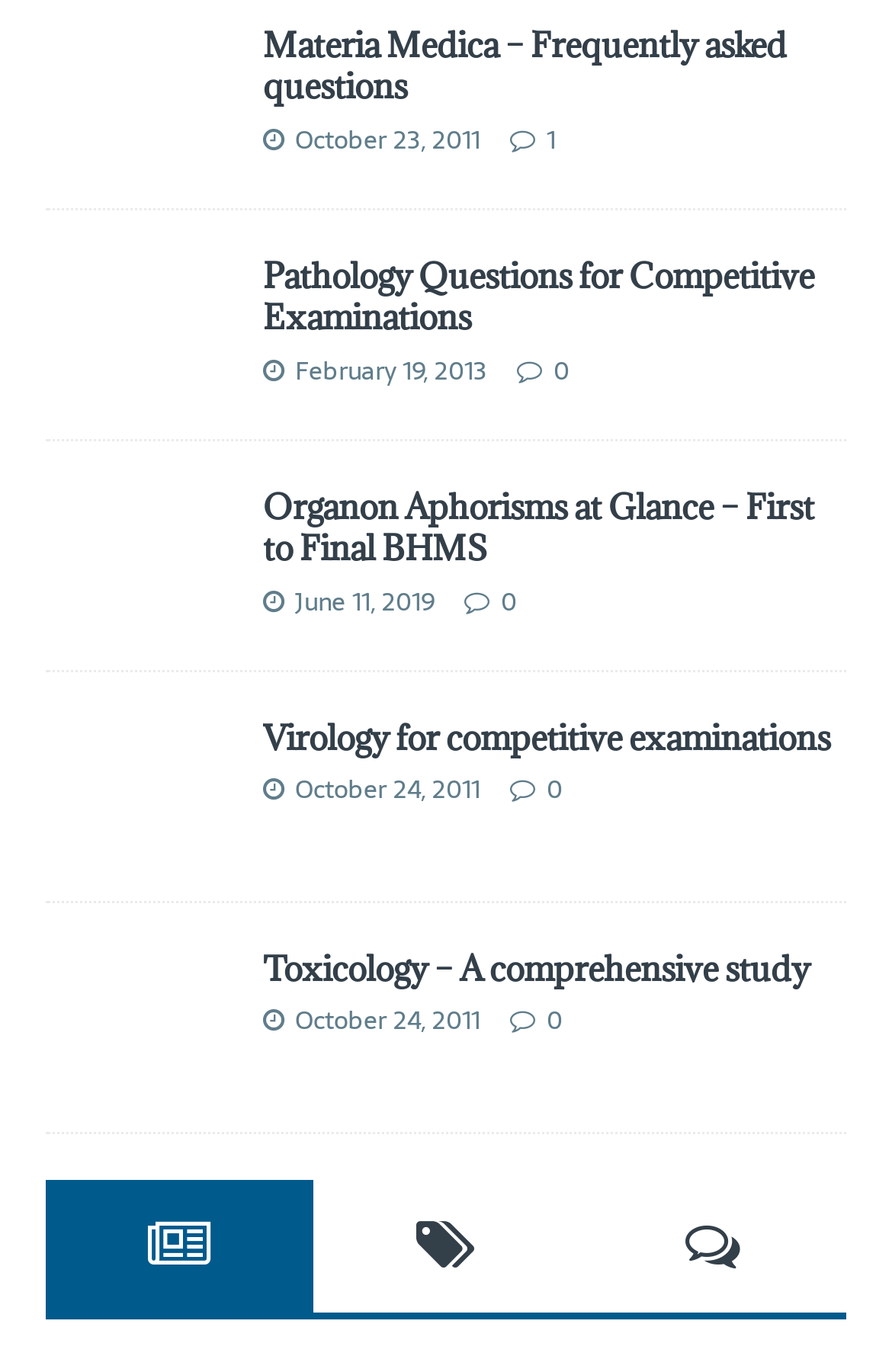What is the title of the first link?
Respond to the question with a single word or phrase according to the image.

Materia Medica – Frequently asked questions